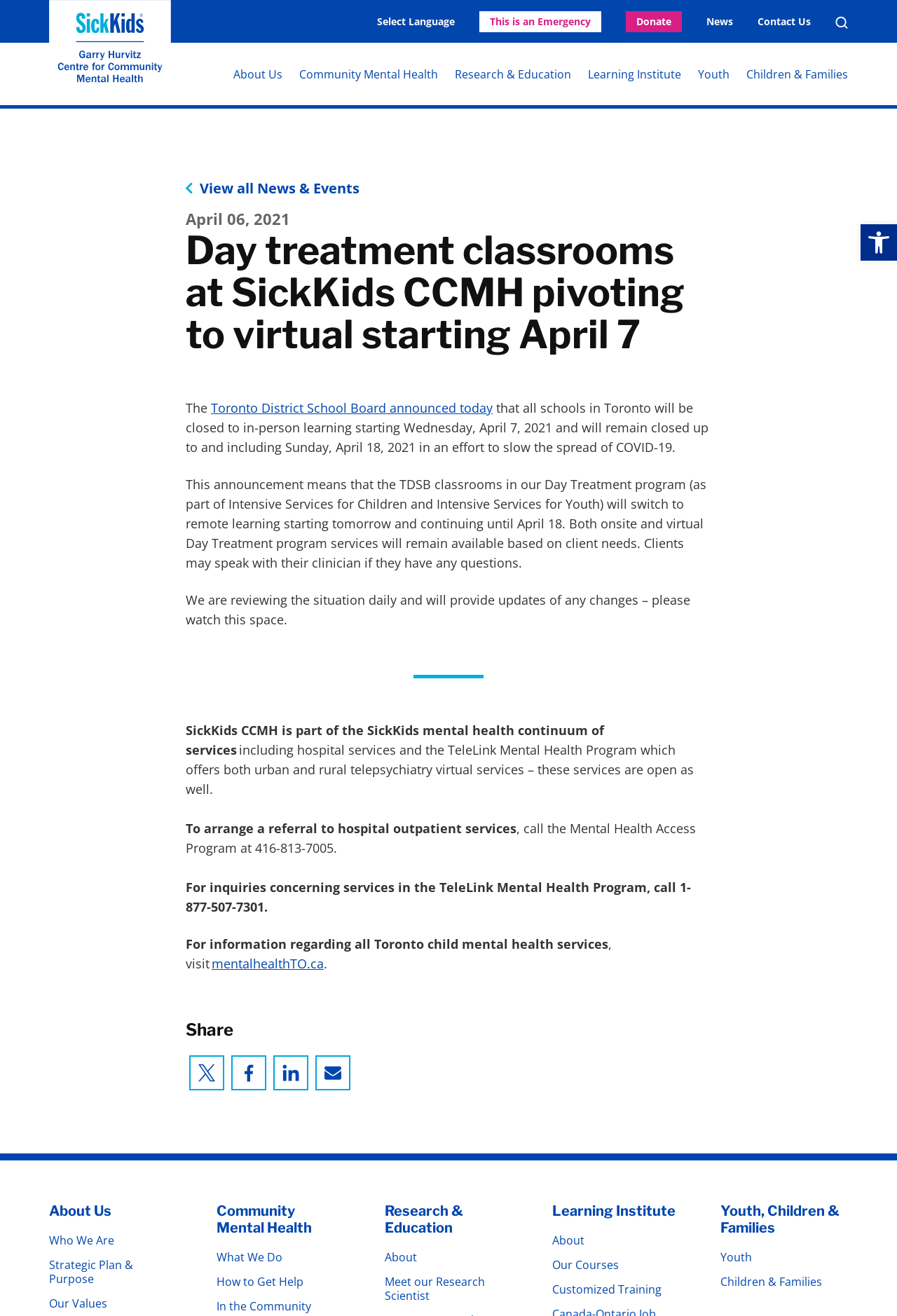What is the purpose of the Mental Health Access Program?
Using the image, respond with a single word or phrase.

to arrange a referral to hospital outpatient services